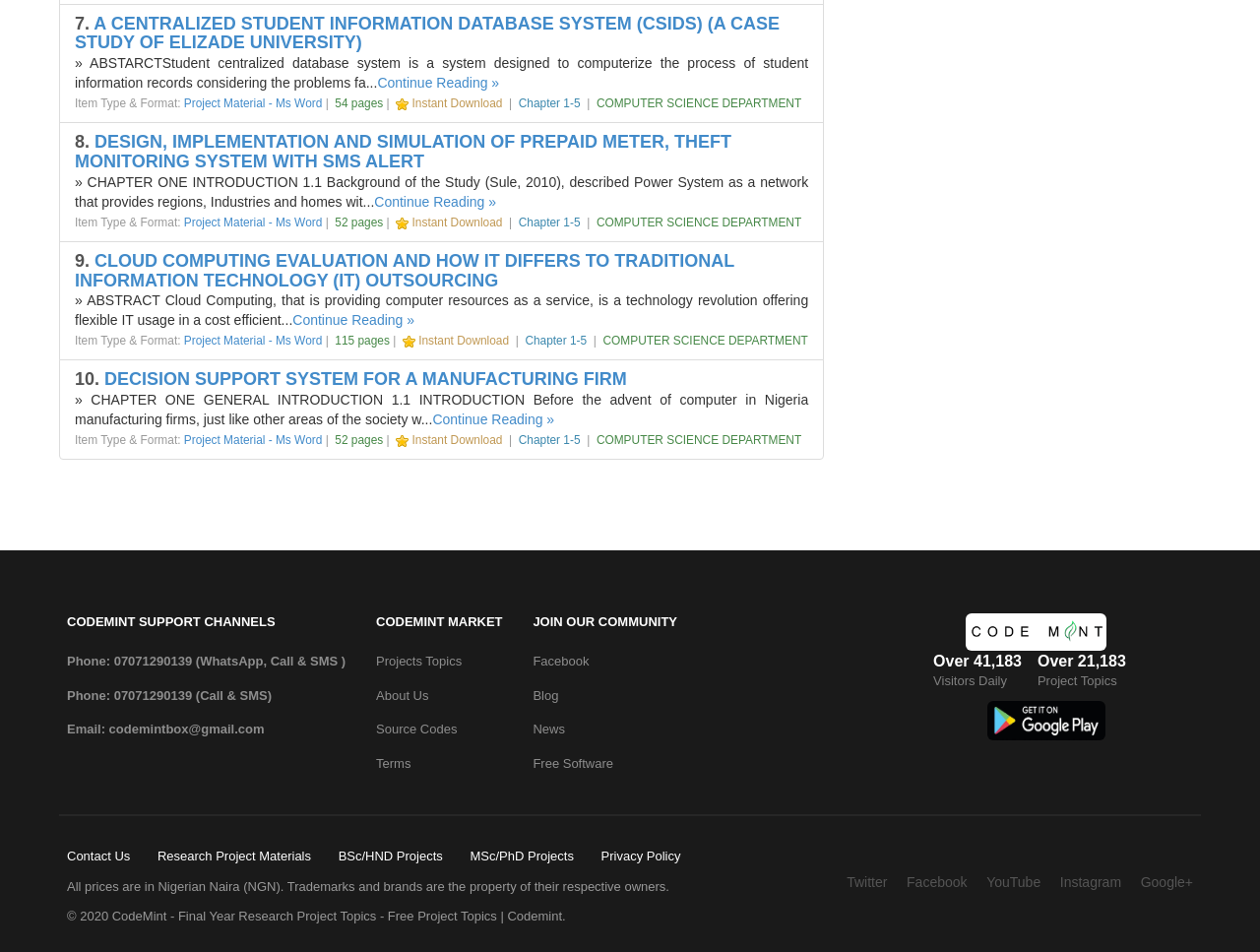How many pages does the third project have?
Ensure your answer is thorough and detailed.

The third project has 115 pages, which can be seen from the text 'Item Type & Format: ... 115 pages'.